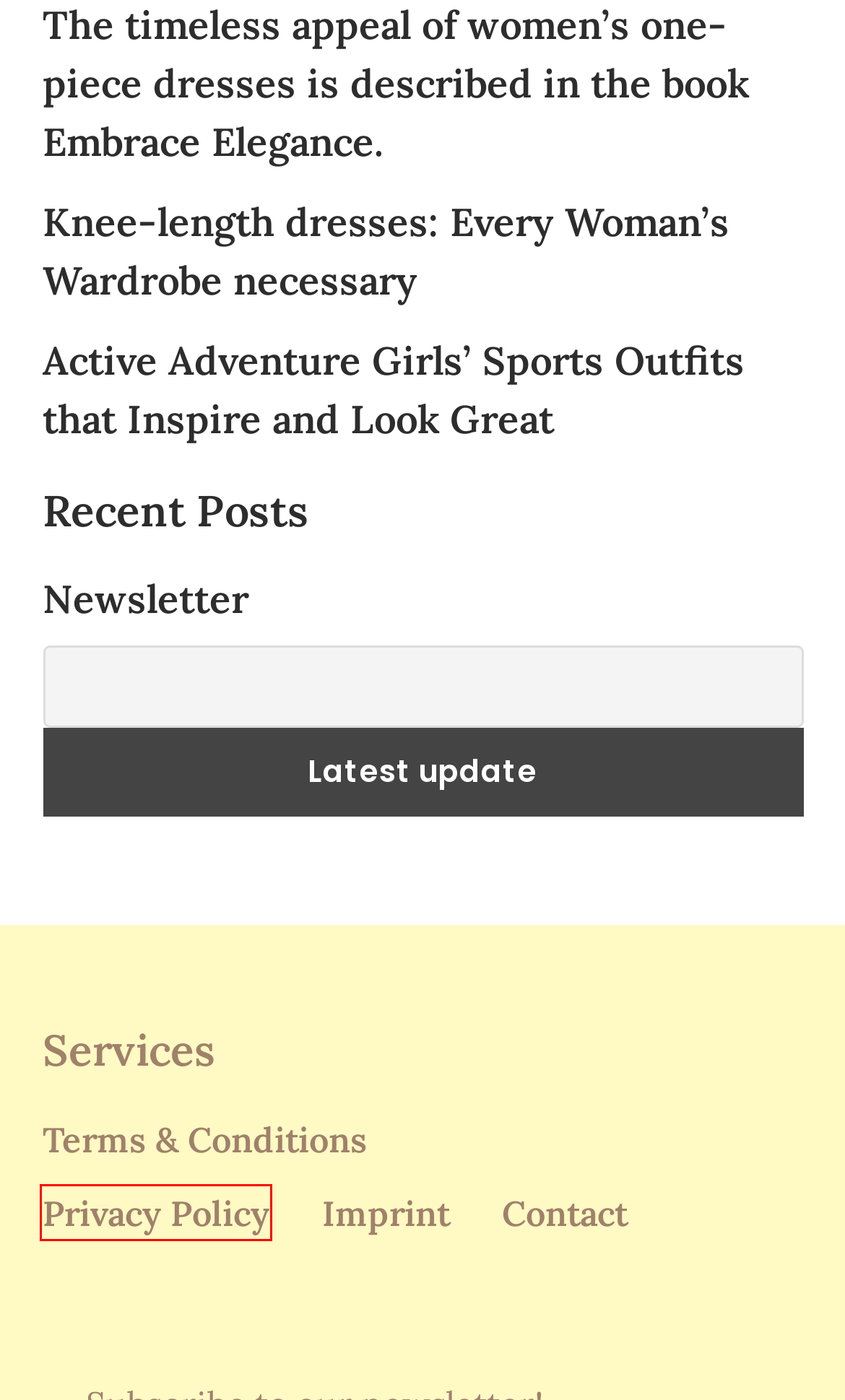You have a screenshot of a webpage with a red bounding box highlighting a UI element. Your task is to select the best webpage description that corresponds to the new webpage after clicking the element. Here are the descriptions:
A. Knee-length dresses: Every Woman's Wardrobe necessary - My Fashion Note
B. Terms & Conditions - My Fashion Note
C. Privacy Policy - My Fashion Note
D. Imprint - My Fashion Note
E. Contact - My Fashion Note
F. Active Adventure Girls' Sports Outfits that Inspire and Look Great - My Fashion Note
G. Summer and Spring Fashion Trends for Everyone
H. My Fashion Note - All about Fashion

C